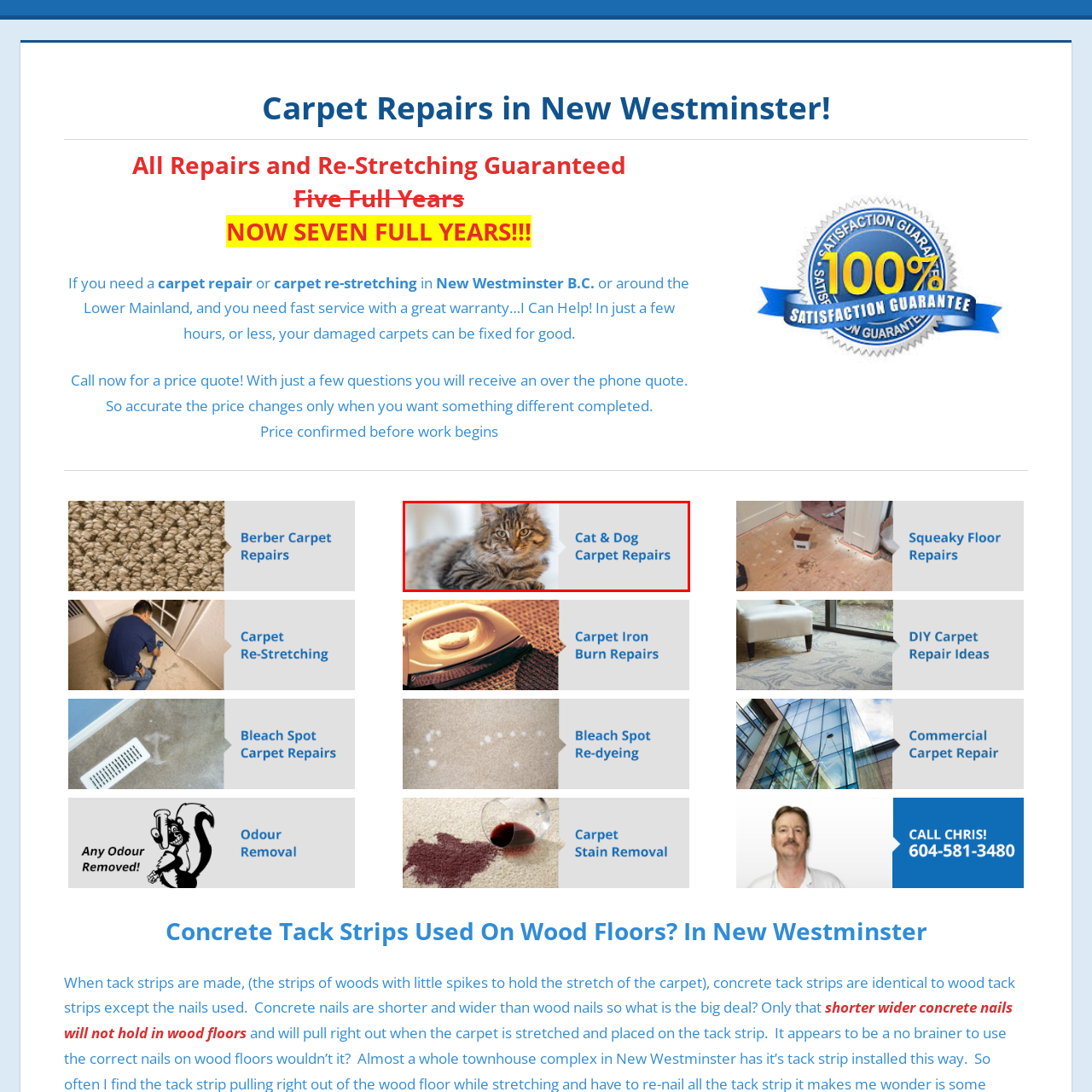Analyze the image surrounded by the red box and respond concisely: What is the service being offered adjacent to the cat?

Carpet repair